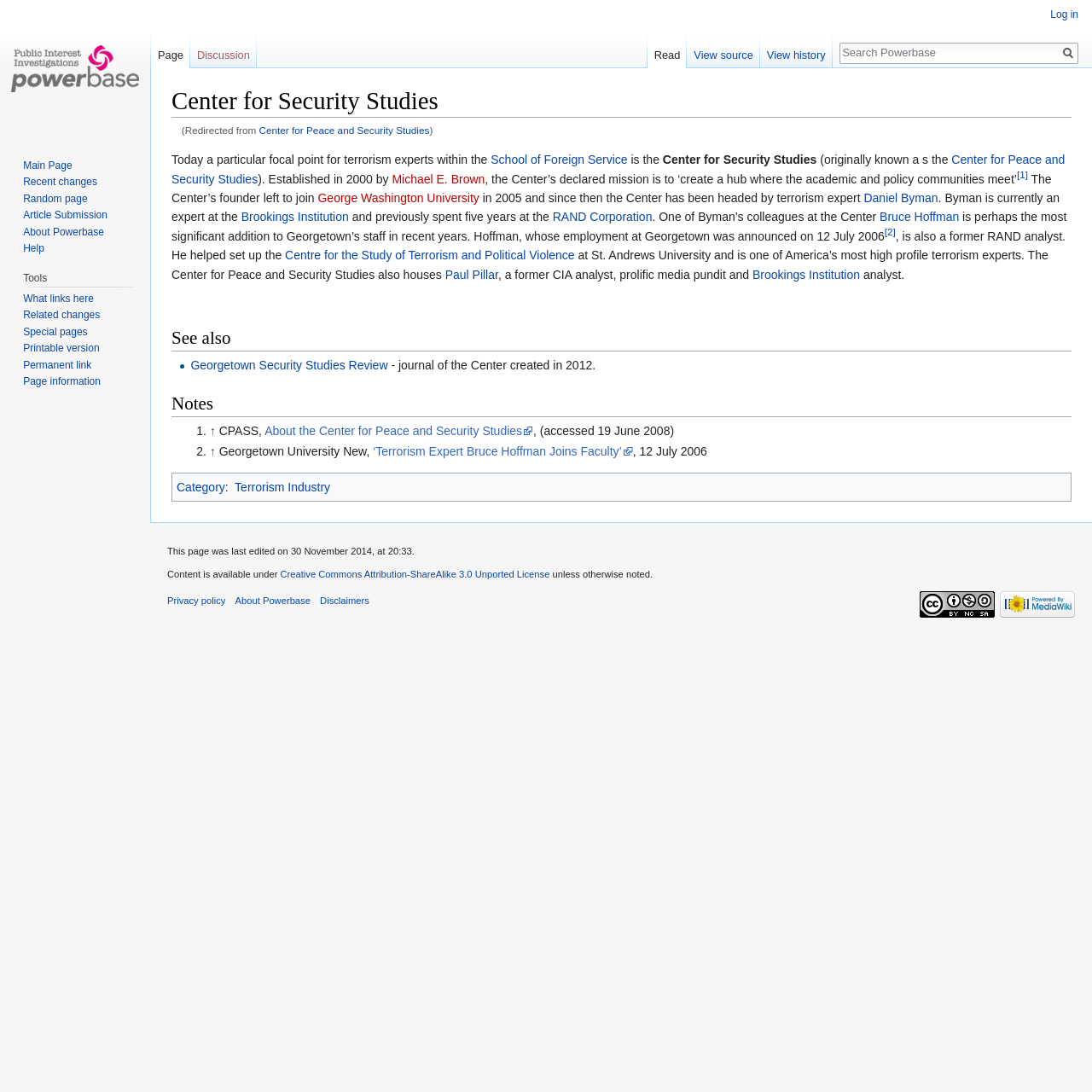Please determine the bounding box coordinates of the clickable area required to carry out the following instruction: "Visit the main page". The coordinates must be four float numbers between 0 and 1, represented as [left, top, right, bottom].

[0.006, 0.0, 0.131, 0.125]